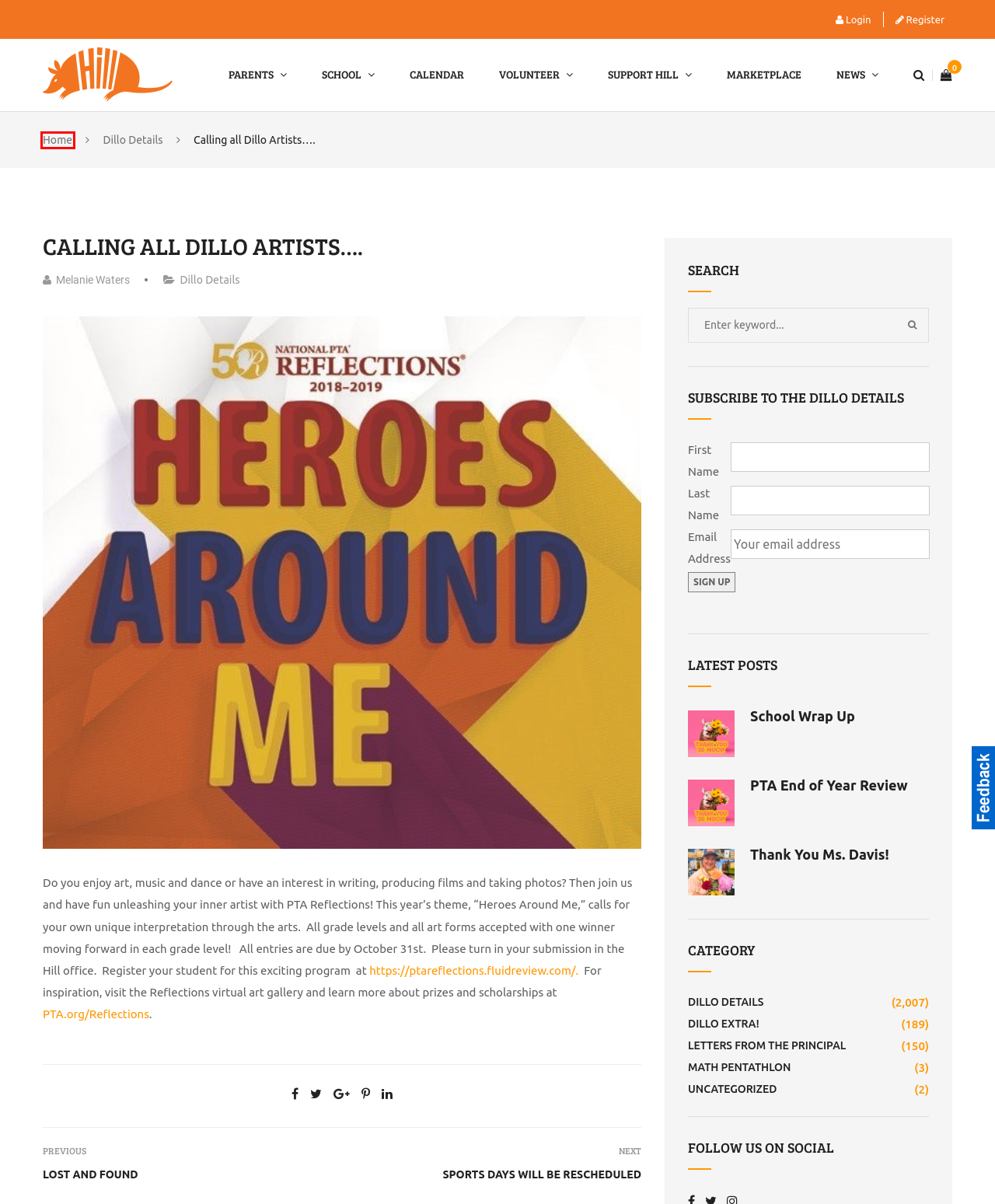Given a webpage screenshot with a red bounding box around a UI element, choose the webpage description that best matches the new webpage after clicking the element within the bounding box. Here are the candidates:
A. Welcome to Hill Elementary
B. School Information - Hill Elementary
C. Uncategorized Archives - Hill Elementary
D. Products Archive - Hill Elementary
E. Dillo Extra! Archives - Hill Elementary
F. Sports Days will be Rescheduled - Hill Elementary
G. Our Partners - Hill Elementary
H. News - Hill Elementary

A